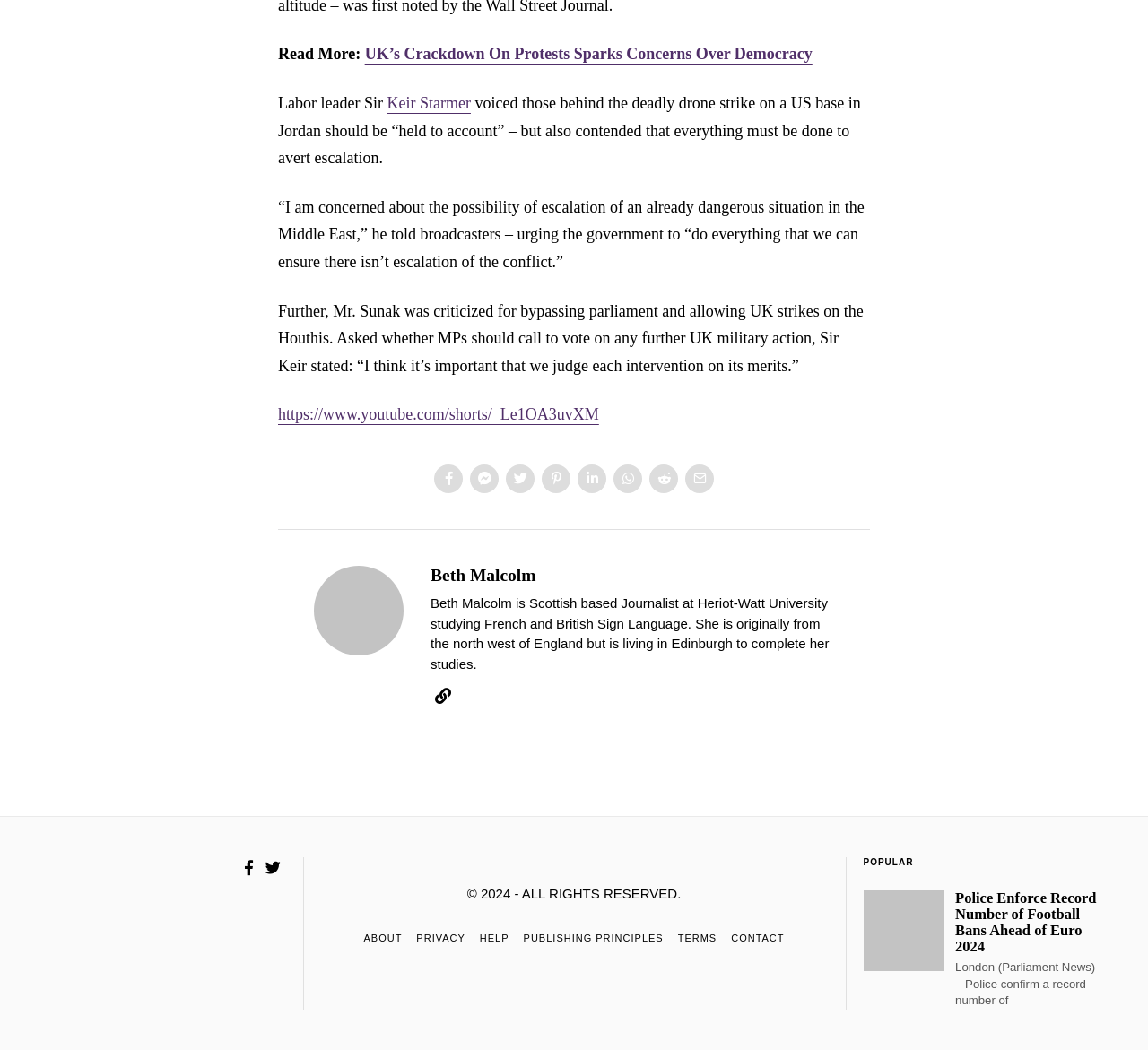Can you provide the bounding box coordinates for the element that should be clicked to implement the instruction: "Watch the YouTube video"?

[0.242, 0.386, 0.522, 0.403]